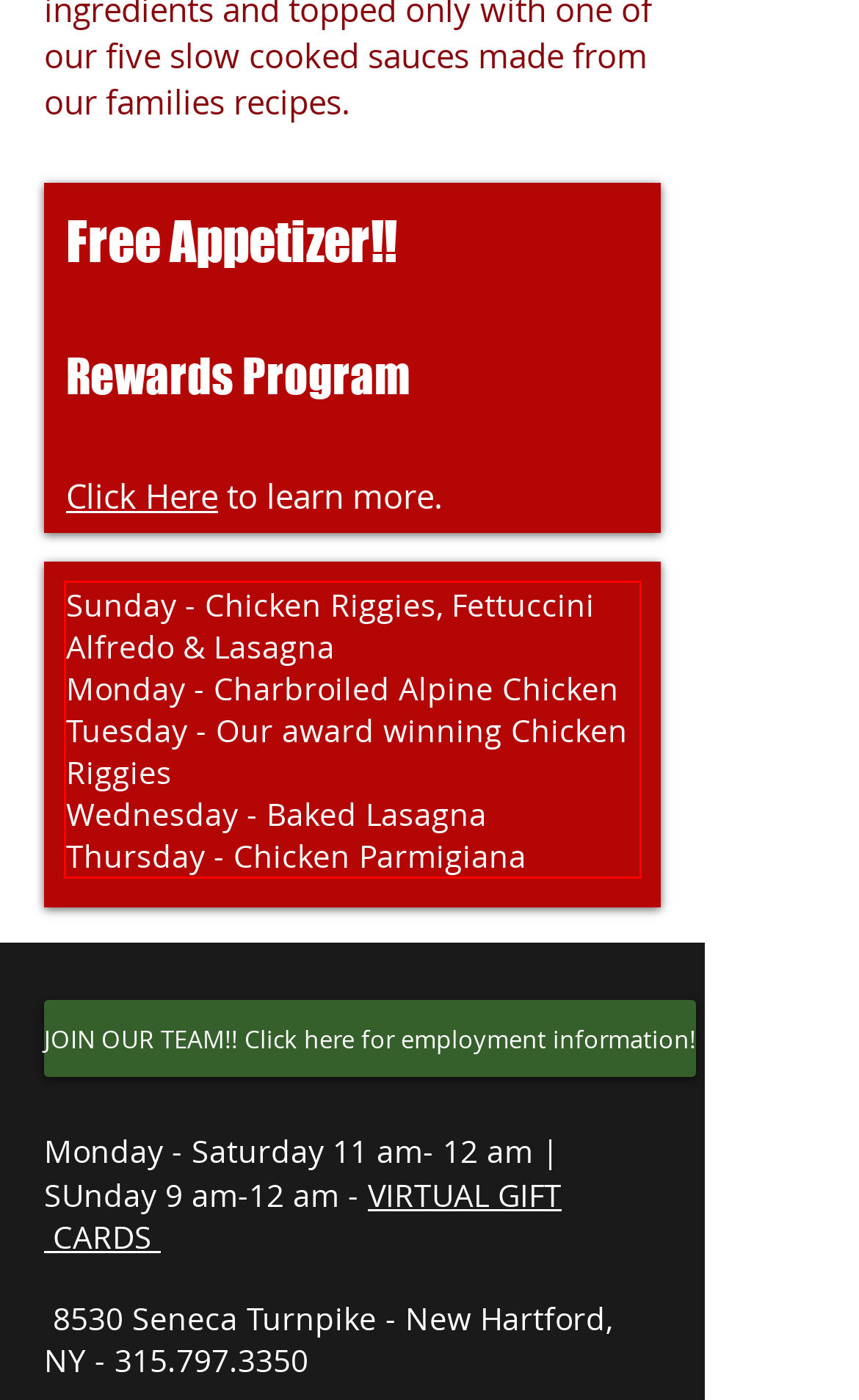You are presented with a screenshot containing a red rectangle. Extract the text found inside this red bounding box.

Sunday - Chicken Riggies, Fettuccini Alfredo & Lasagna Monday - Charbroiled Alpine Chicken Tuesday - Our award winning Chicken Riggies Wednesday - Baked Lasagna Thursday - Chicken Parmigiana